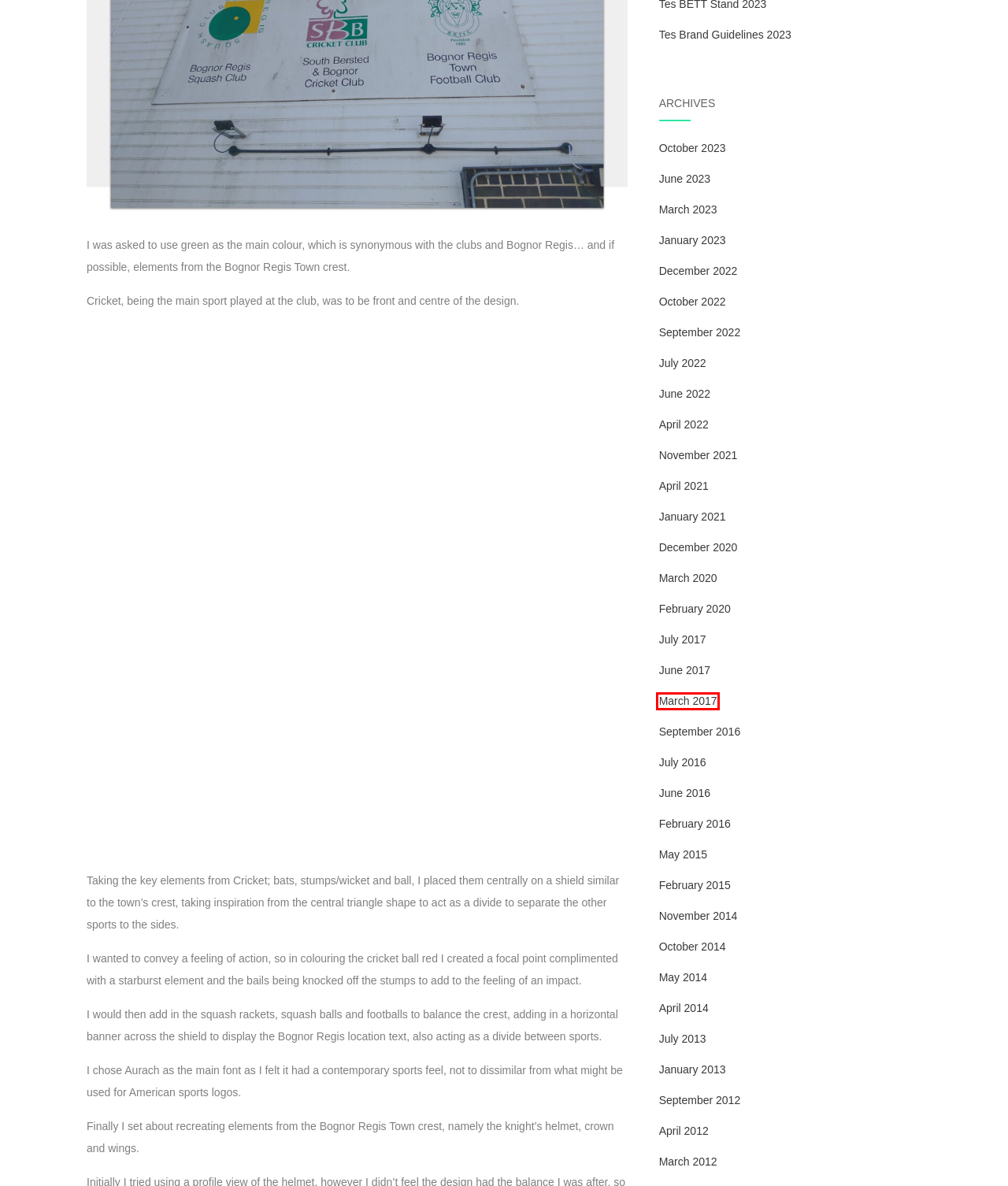A screenshot of a webpage is given with a red bounding box around a UI element. Choose the description that best matches the new webpage shown after clicking the element within the red bounding box. Here are the candidates:
A. May 2014 - NH:GD
B. September 2016 - NH:GD
C. May 2015 - NH:GD
D. July 2016 - NH:GD
E. January 2013 - NH:GD
F. March 2017 - NH:GD
G. February 2015 - NH:GD
H. December 2022 - NH:GD

F